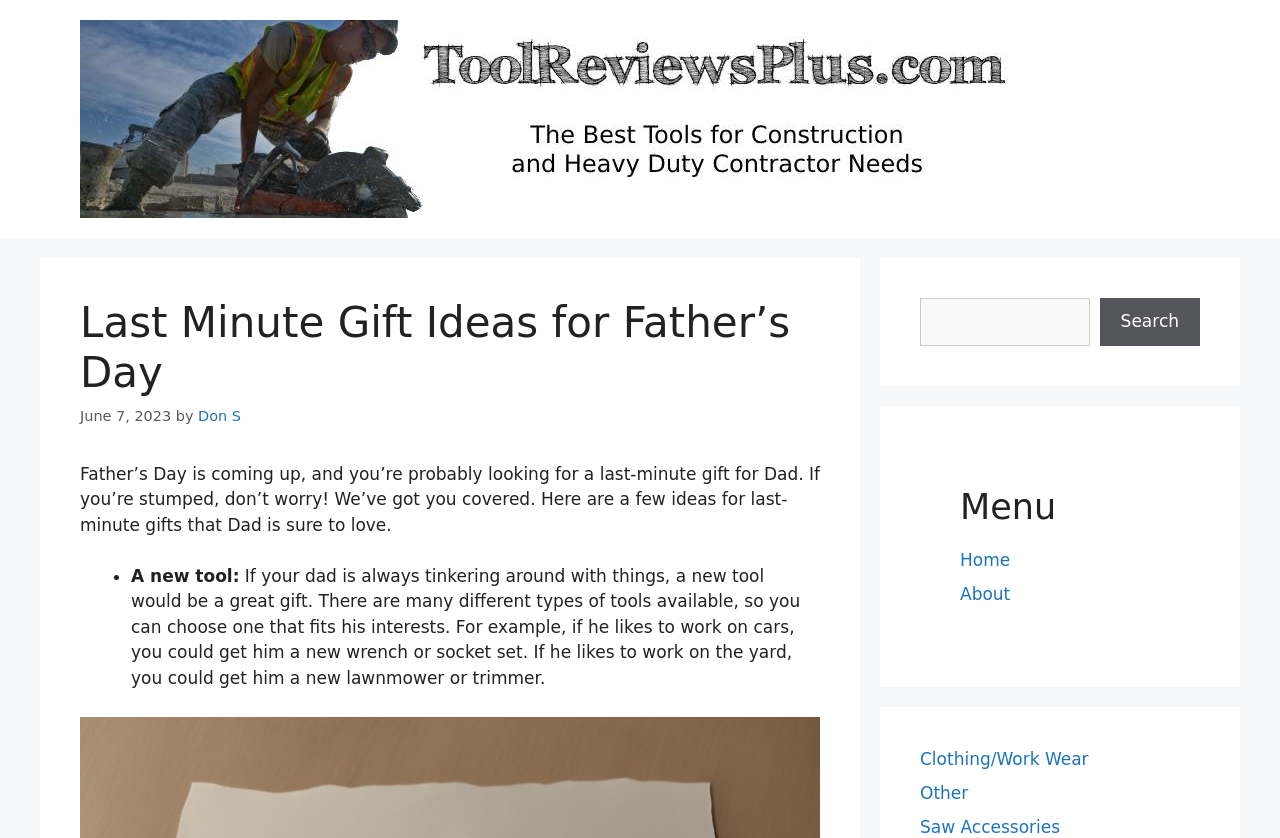Please identify the bounding box coordinates for the region that you need to click to follow this instruction: "Go to the 'Clothing/Work Wear' page".

[0.719, 0.894, 0.85, 0.918]